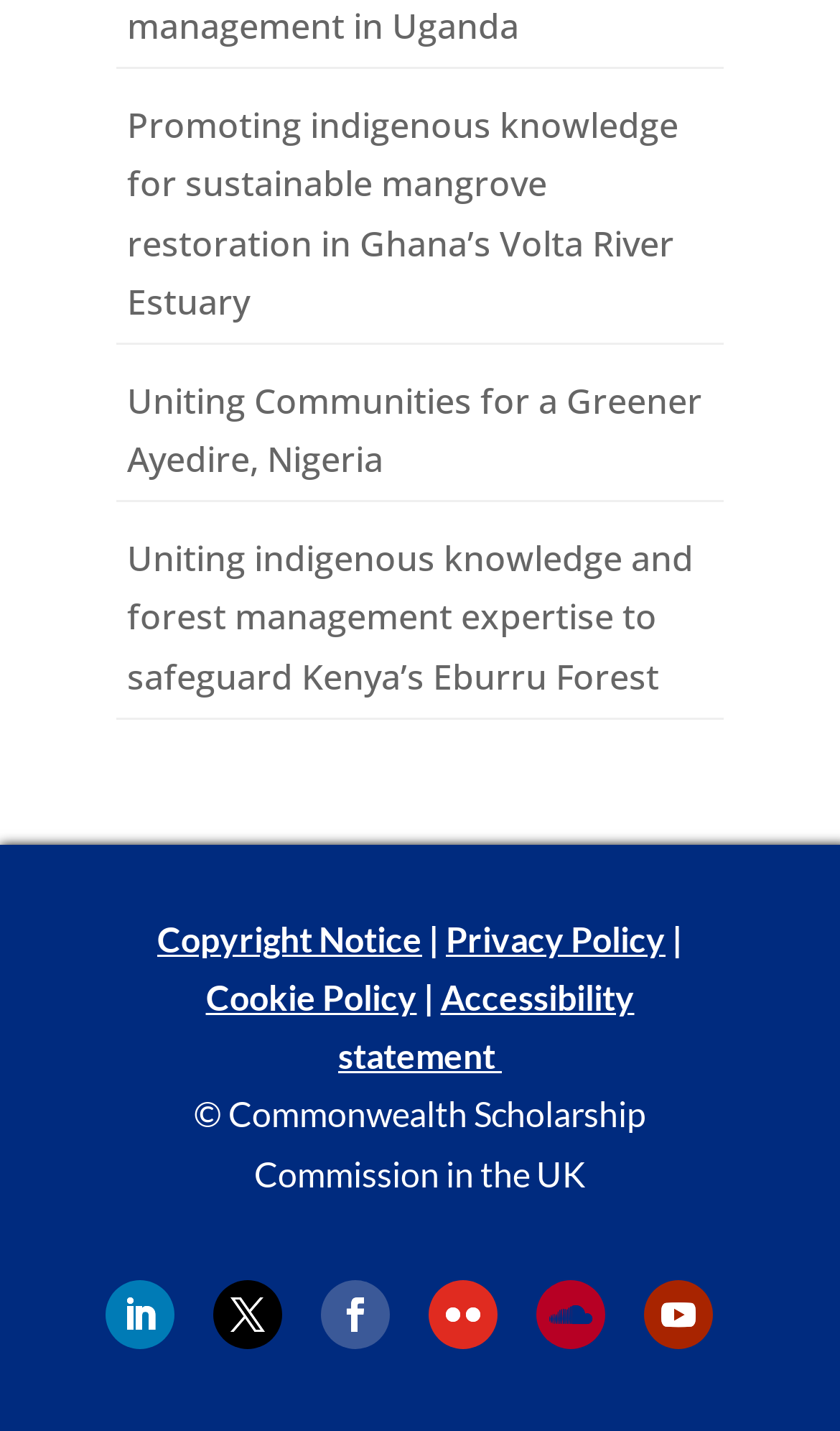Please respond to the question using a single word or phrase:
How many links are in the footer section?

6